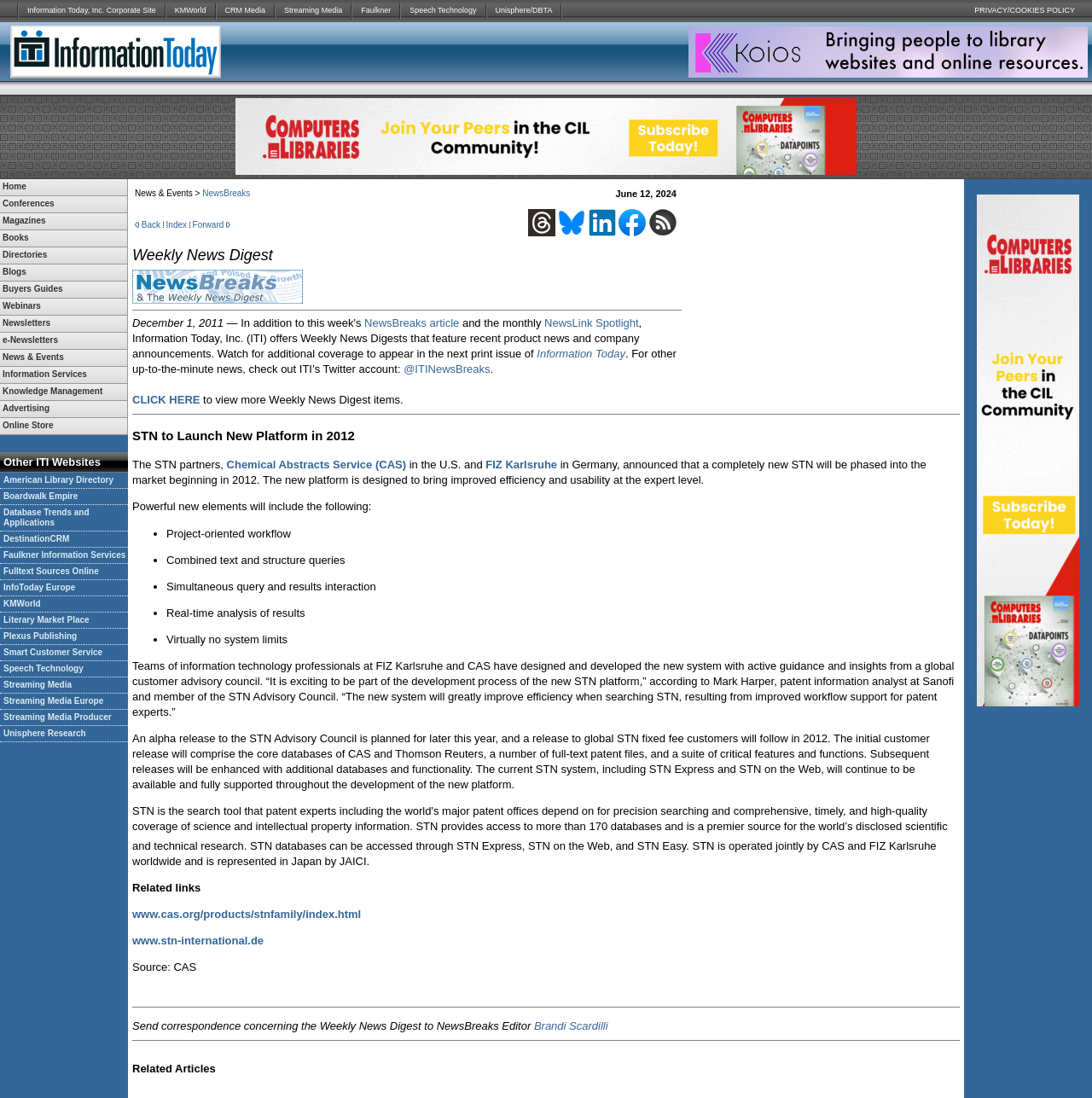Identify the bounding box for the UI element described as: "Information Today, Inc. Corporate Site". Ensure the coordinates are four float numbers between 0 and 1, formatted as [left, top, right, bottom].

[0.017, 0.0, 0.151, 0.02]